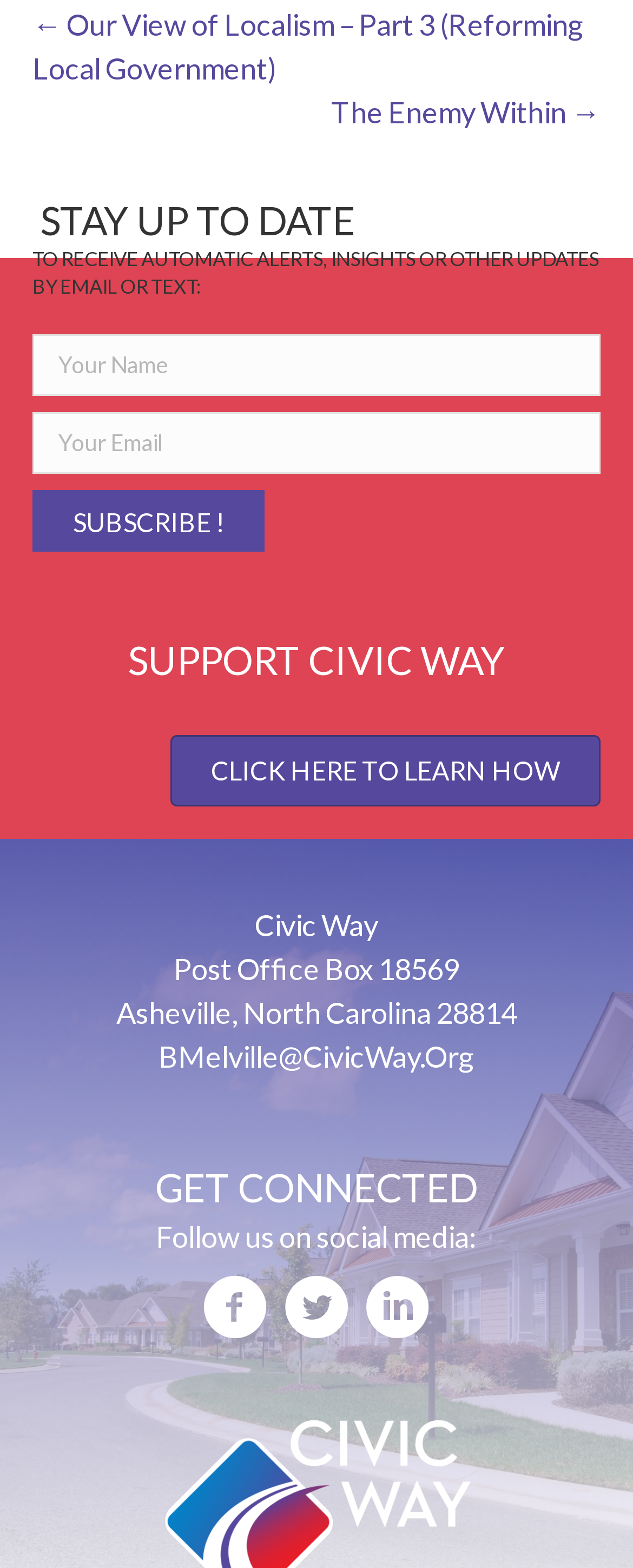How many textboxes are there on the webpage?
Please provide a single word or phrase in response based on the screenshot.

2